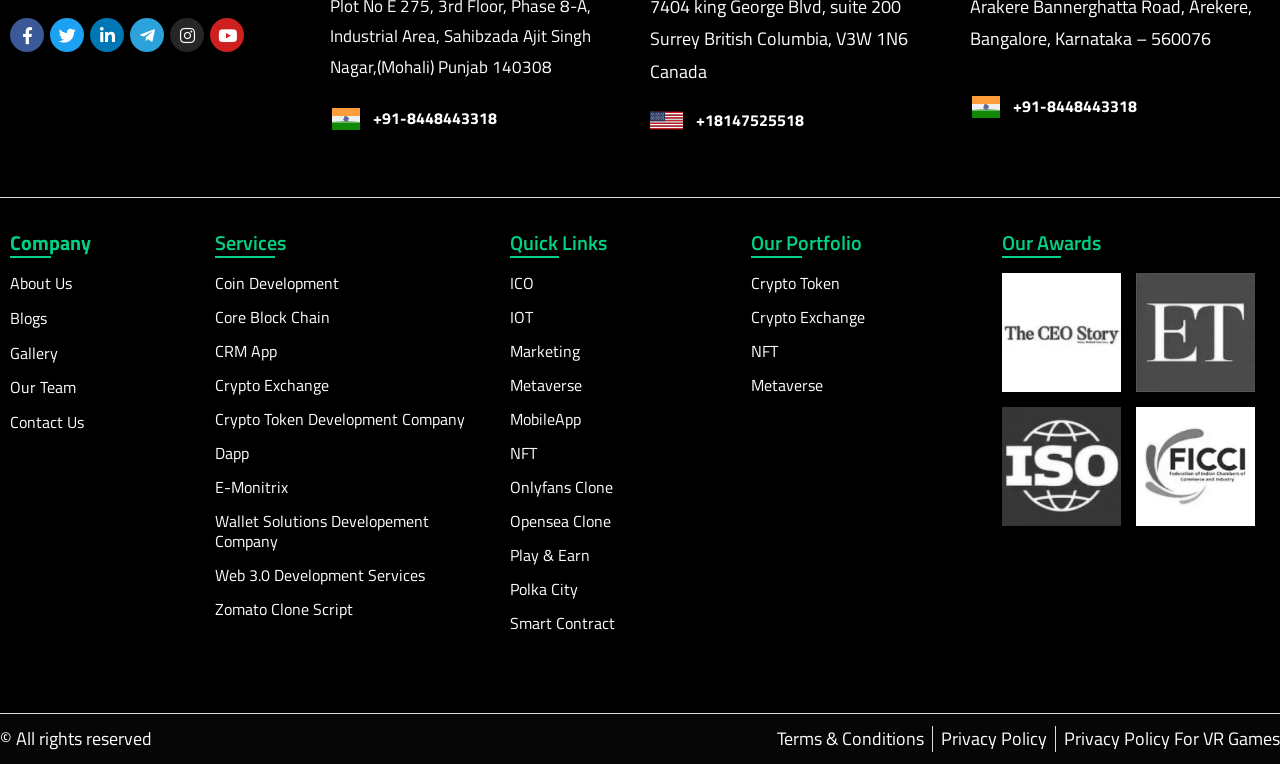What is the purpose of the 'Quick Links' section?
Using the image provided, answer with just one word or phrase.

To provide quick access to important pages